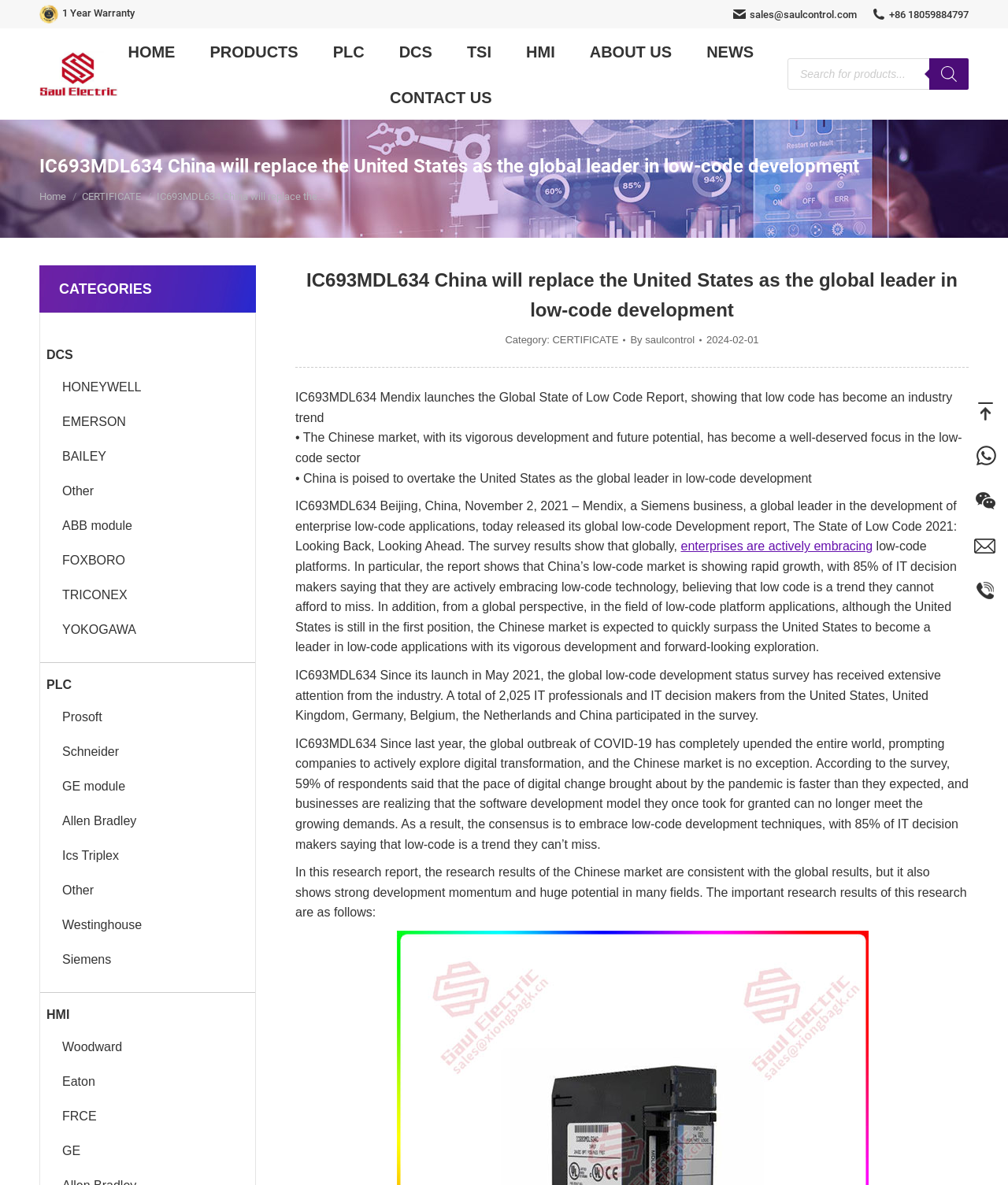How many links are there in the top navigation menu?
Look at the image and construct a detailed response to the question.

I found a section with links 'HOME', 'PRODUCTS', 'PLC', 'DCS', 'TSI', 'HMI', and 'ABOUT US', which suggests that there are seven links in the top navigation menu.